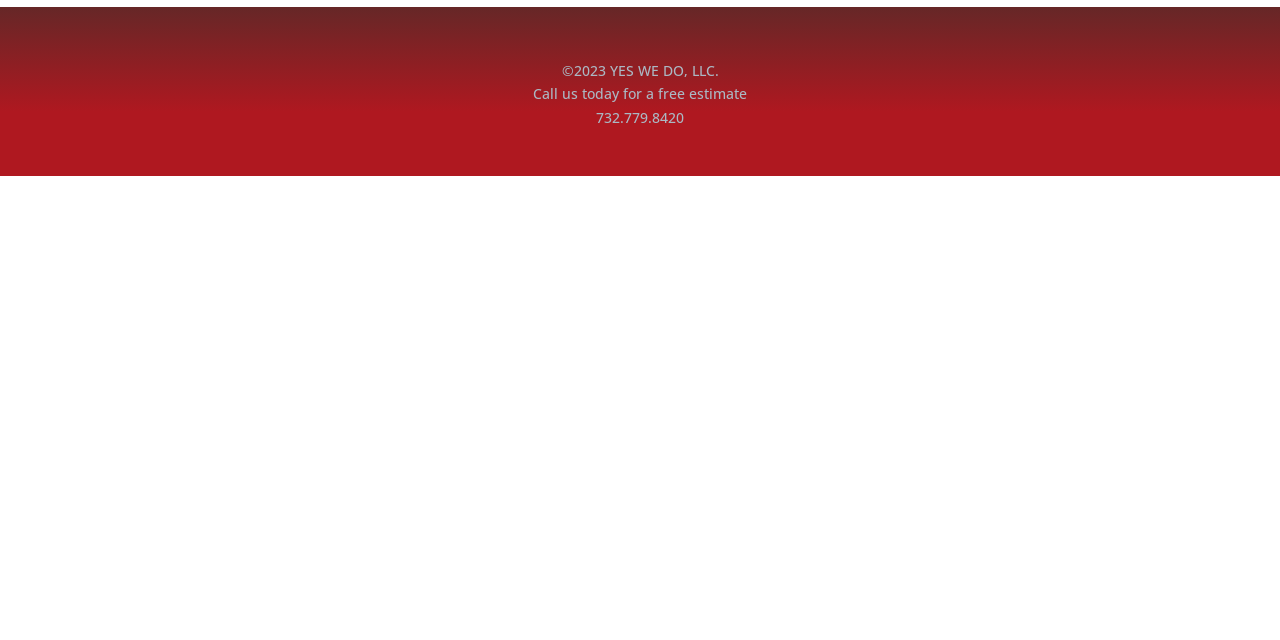From the given element description: "parent_node: Email * aria-describedby="email-notes" name="email"", find the bounding box for the UI element. Provide the coordinates as four float numbers between 0 and 1, in the order [left, top, right, bottom].

None